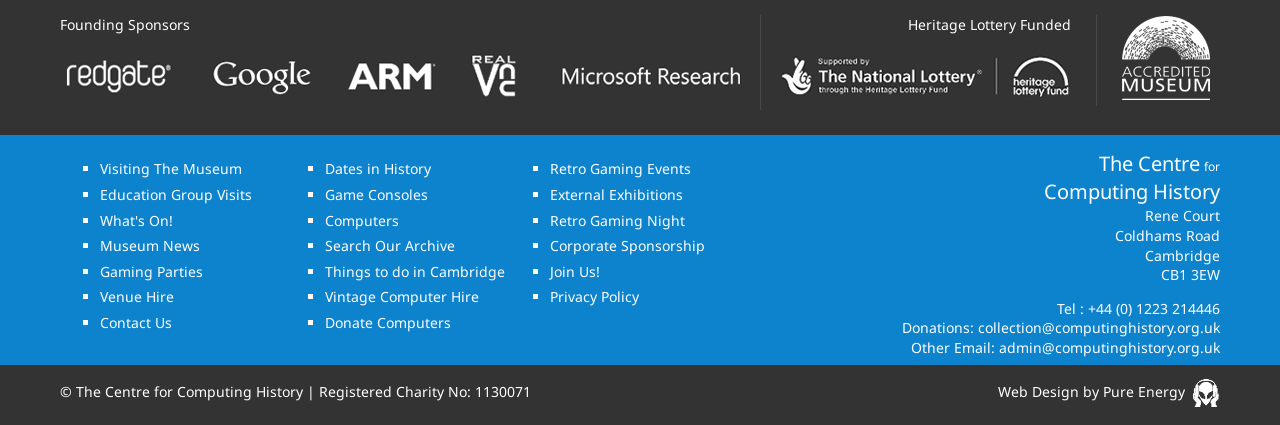Please identify the bounding box coordinates of the area I need to click to accomplish the following instruction: "Click on 'Retro Gaming Events'".

[0.43, 0.375, 0.54, 0.42]